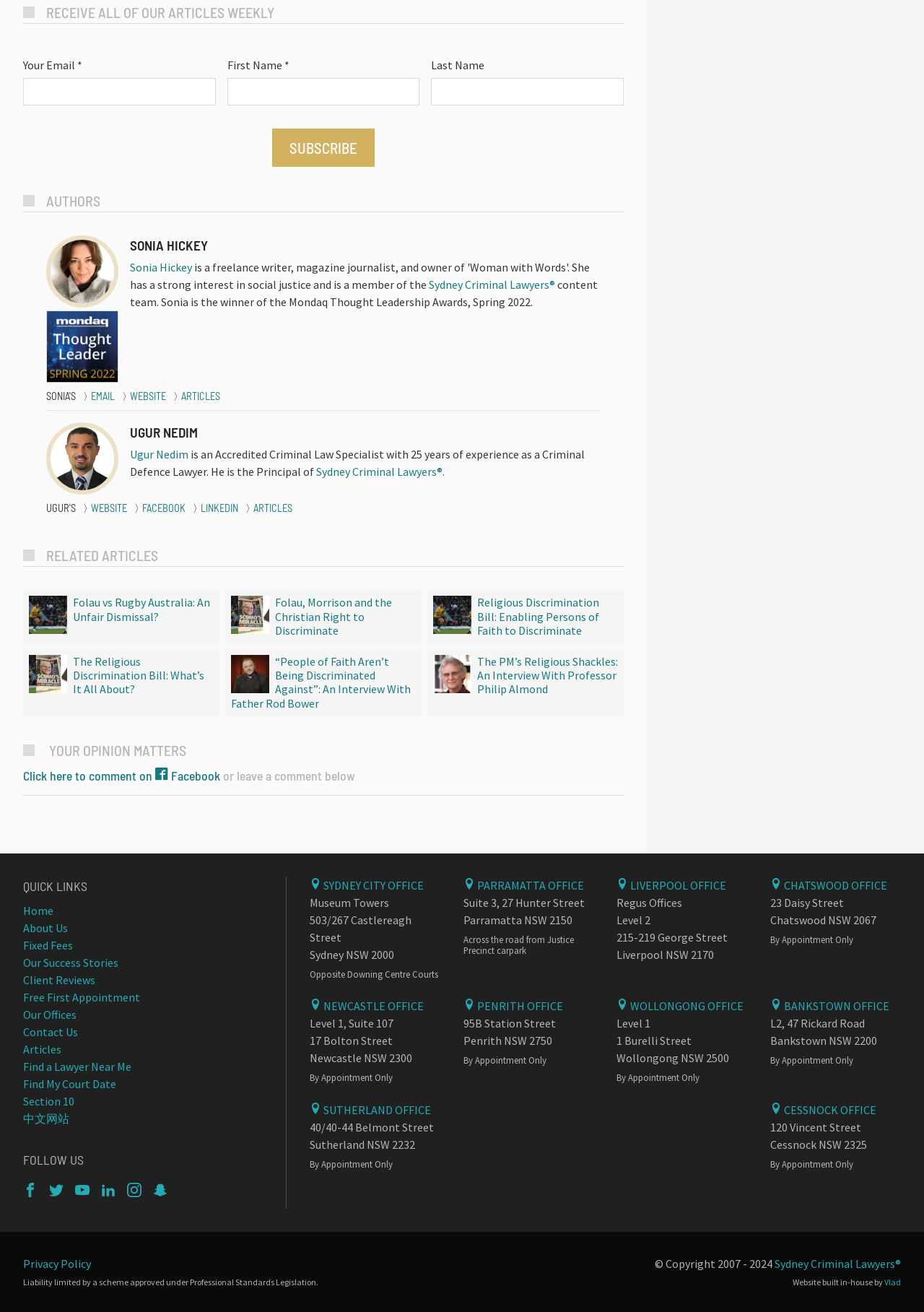Please identify the bounding box coordinates of where to click in order to follow the instruction: "Subscribe to the newsletter".

[0.295, 0.098, 0.405, 0.127]